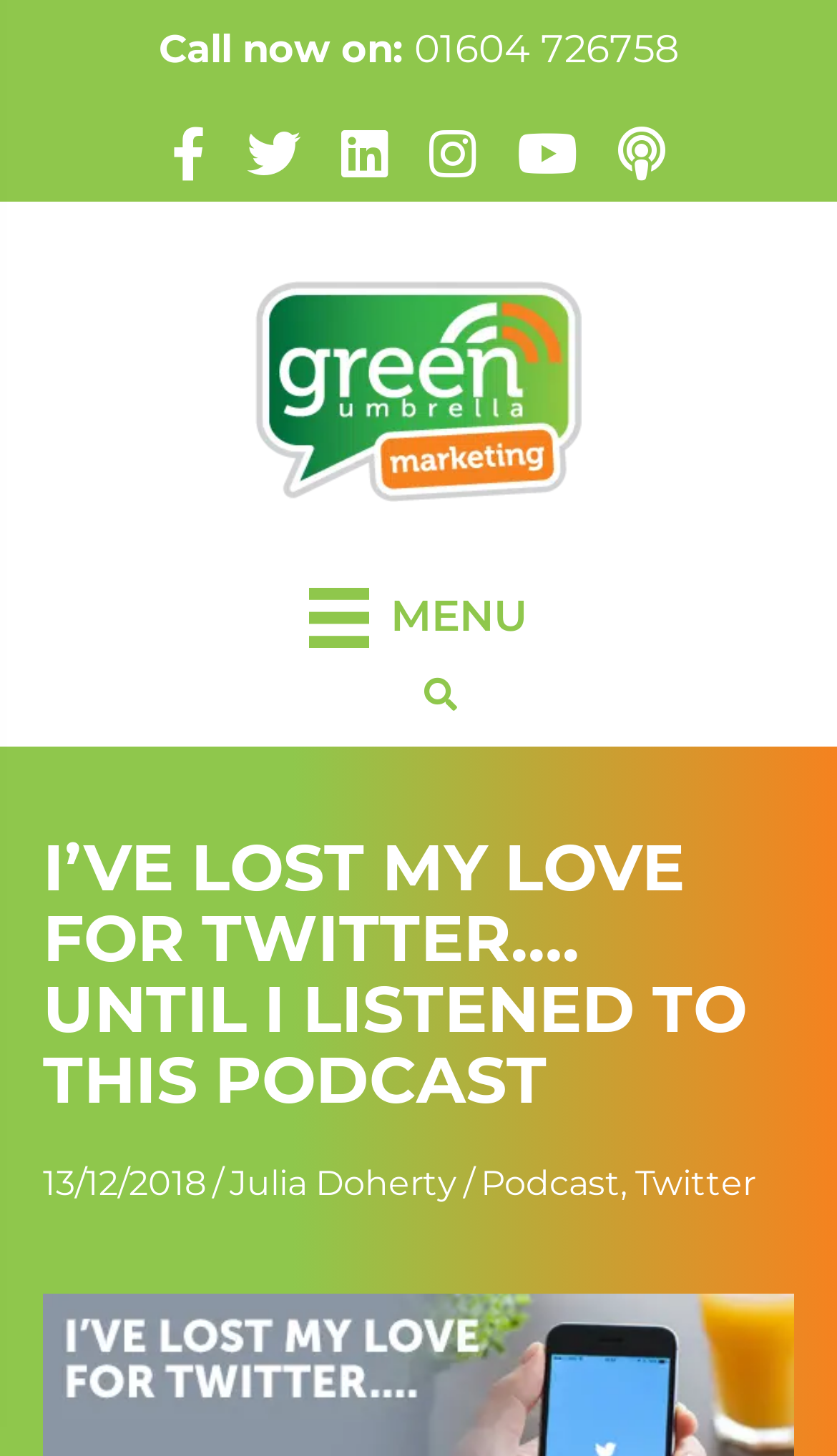Identify and generate the primary title of the webpage.

I’VE LOST MY LOVE FOR TWITTER…. UNTIL I LISTENED TO THIS PODCAST